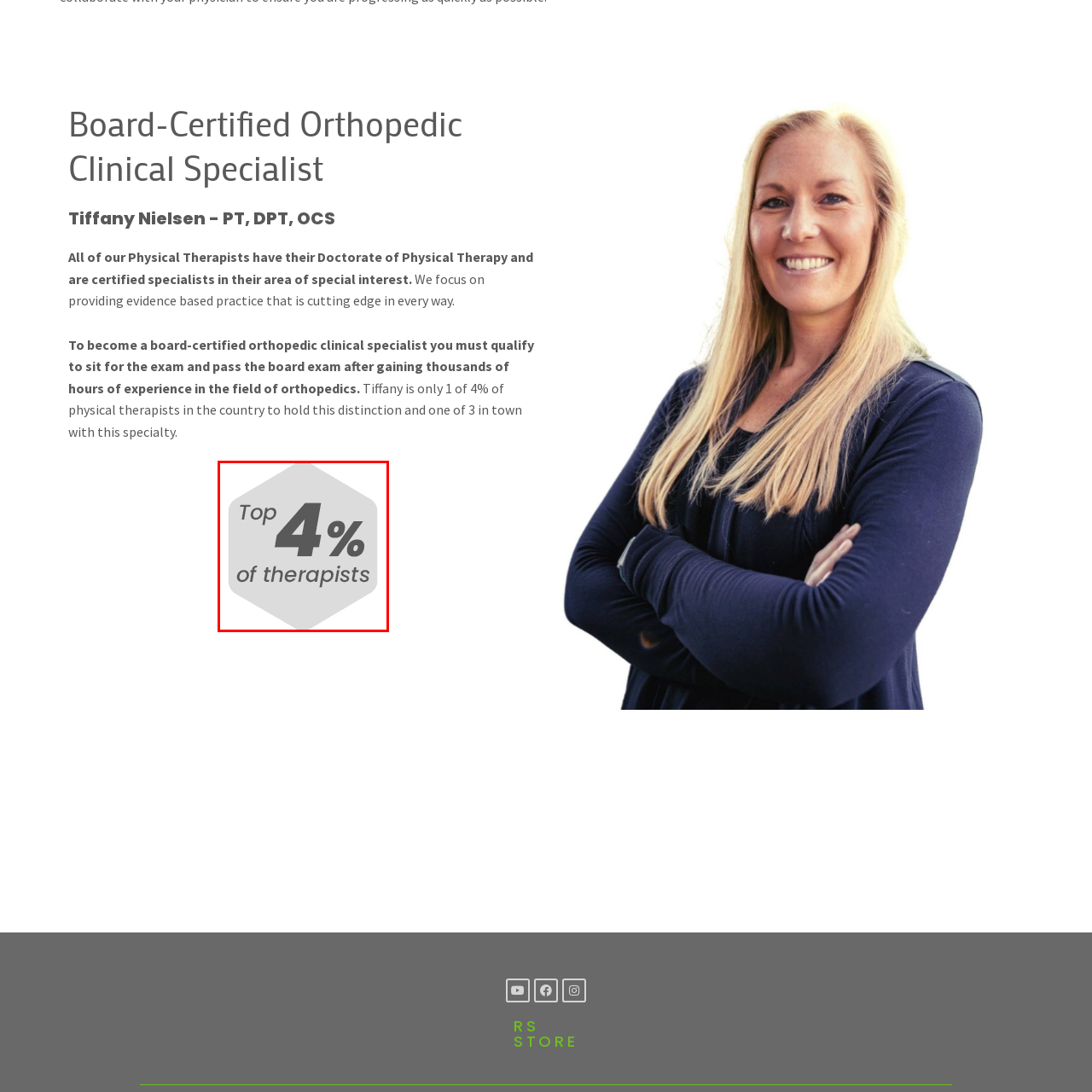Elaborate on the visual content inside the red-framed section with detailed information.

The image features a hexagonal badge proudly stating "Top 4% of therapists." This emblem highlights a significant achievement, indicating that the practitioners associated with this clinic are among the elite four percent of physical therapists in the country. This distinction reflects their exceptional skills, expertise, and commitment to providing high-quality care in the field of physical therapy. Such recognition is particularly important for prospective patients seeking specialized and reputable therapy services, showcasing the clinic's focus on excellence and evidence-based practice.